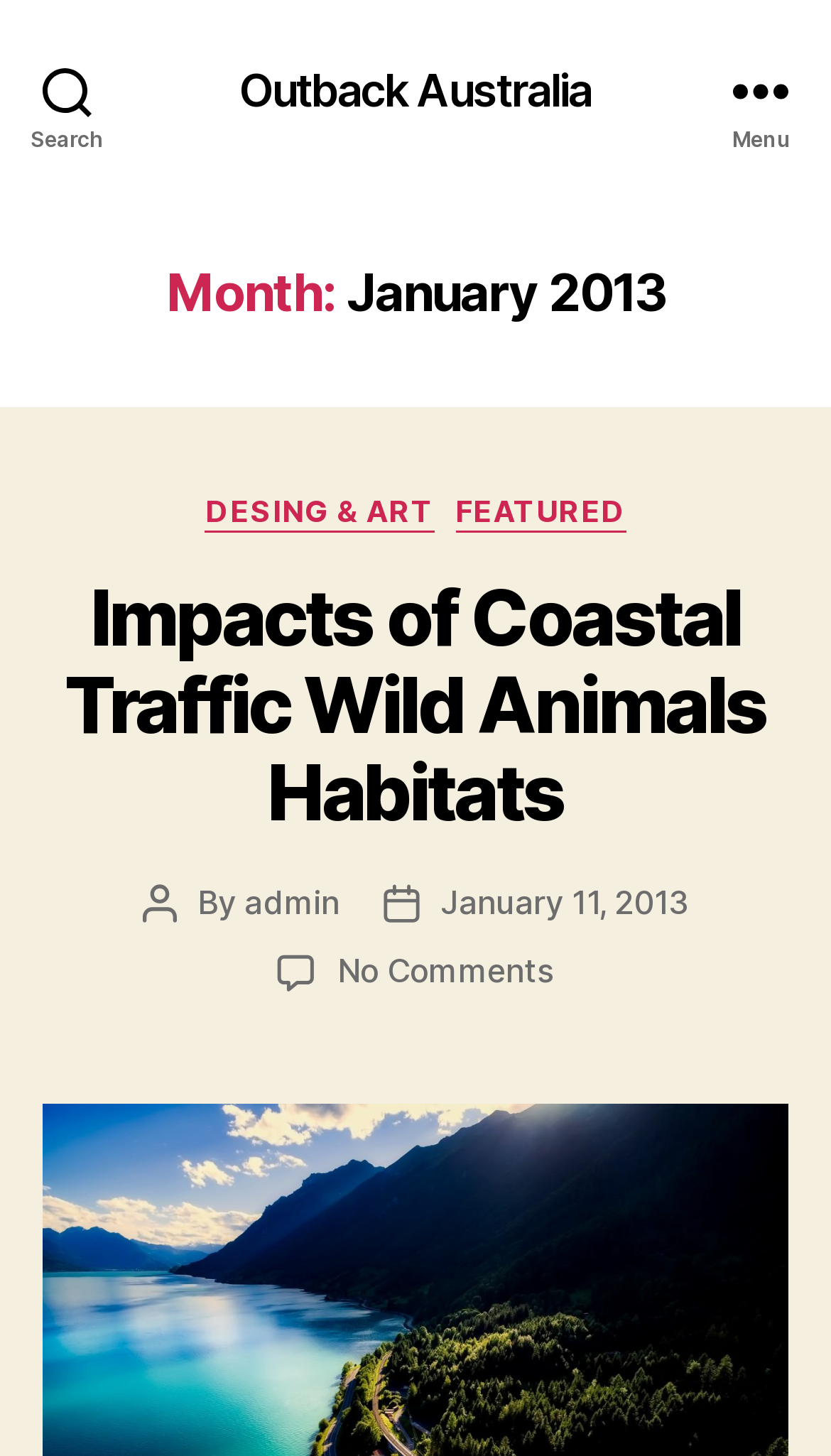Pinpoint the bounding box coordinates of the clickable area necessary to execute the following instruction: "View Outback Australia page". The coordinates should be given as four float numbers between 0 and 1, namely [left, top, right, bottom].

[0.288, 0.046, 0.712, 0.077]